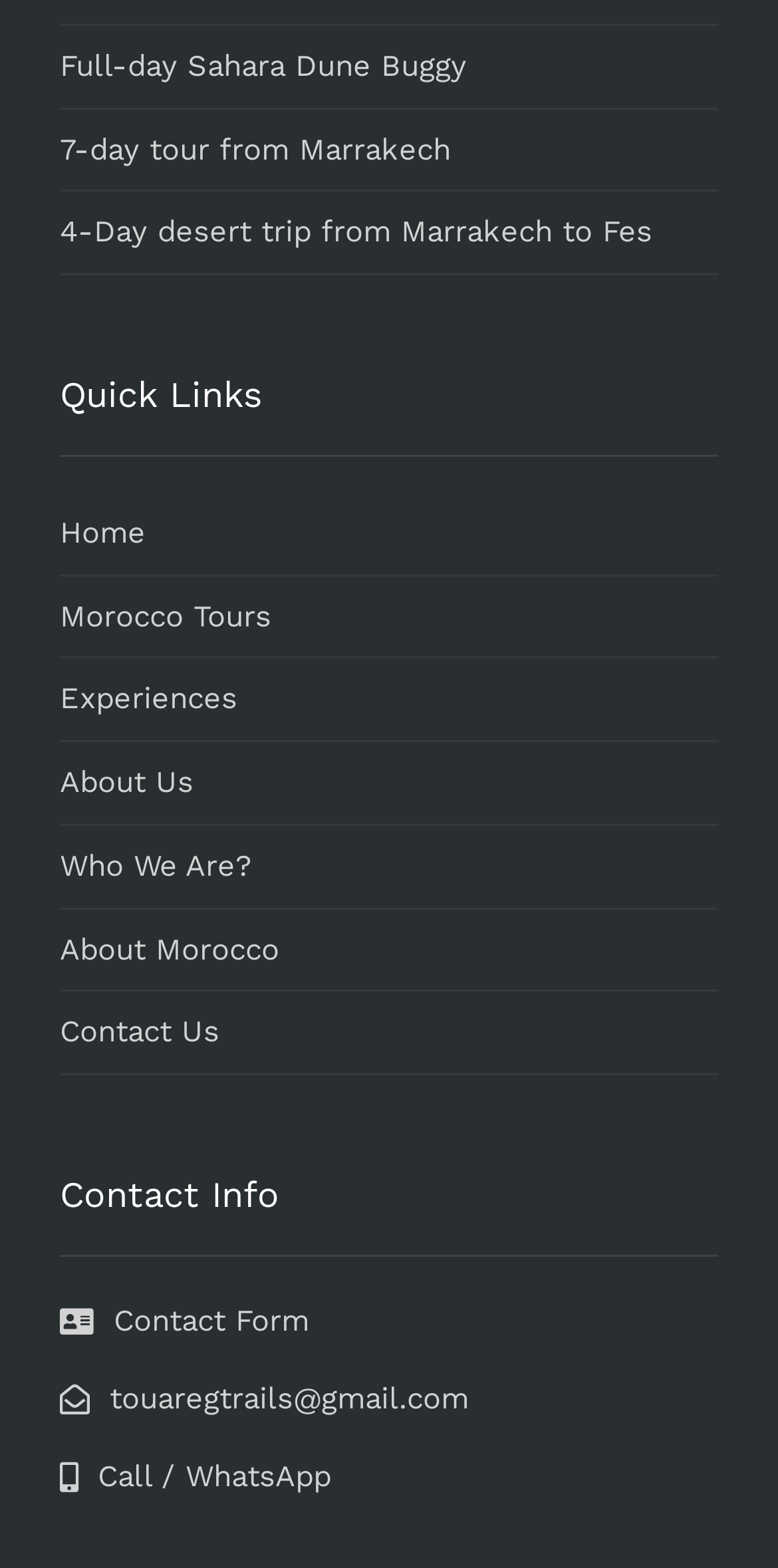How many links are there under 'Quick Links'?
Using the image as a reference, give a one-word or short phrase answer.

6